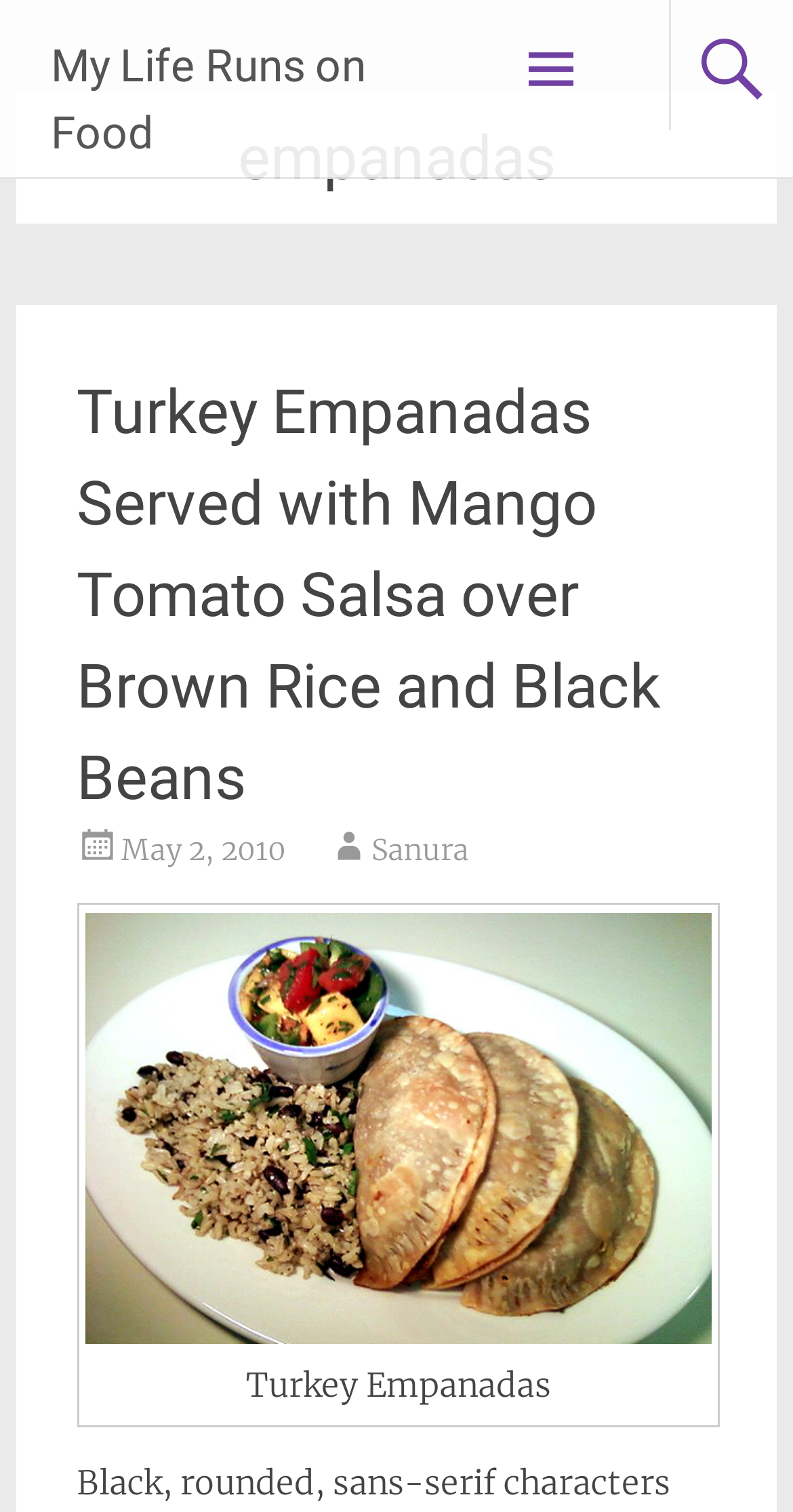Given the element description My Life Runs on Food, identify the bounding box coordinates for the UI element on the webpage screenshot. The format should be (top-left x, top-left y, bottom-right x, bottom-right y), with values between 0 and 1.

[0.064, 0.027, 0.462, 0.105]